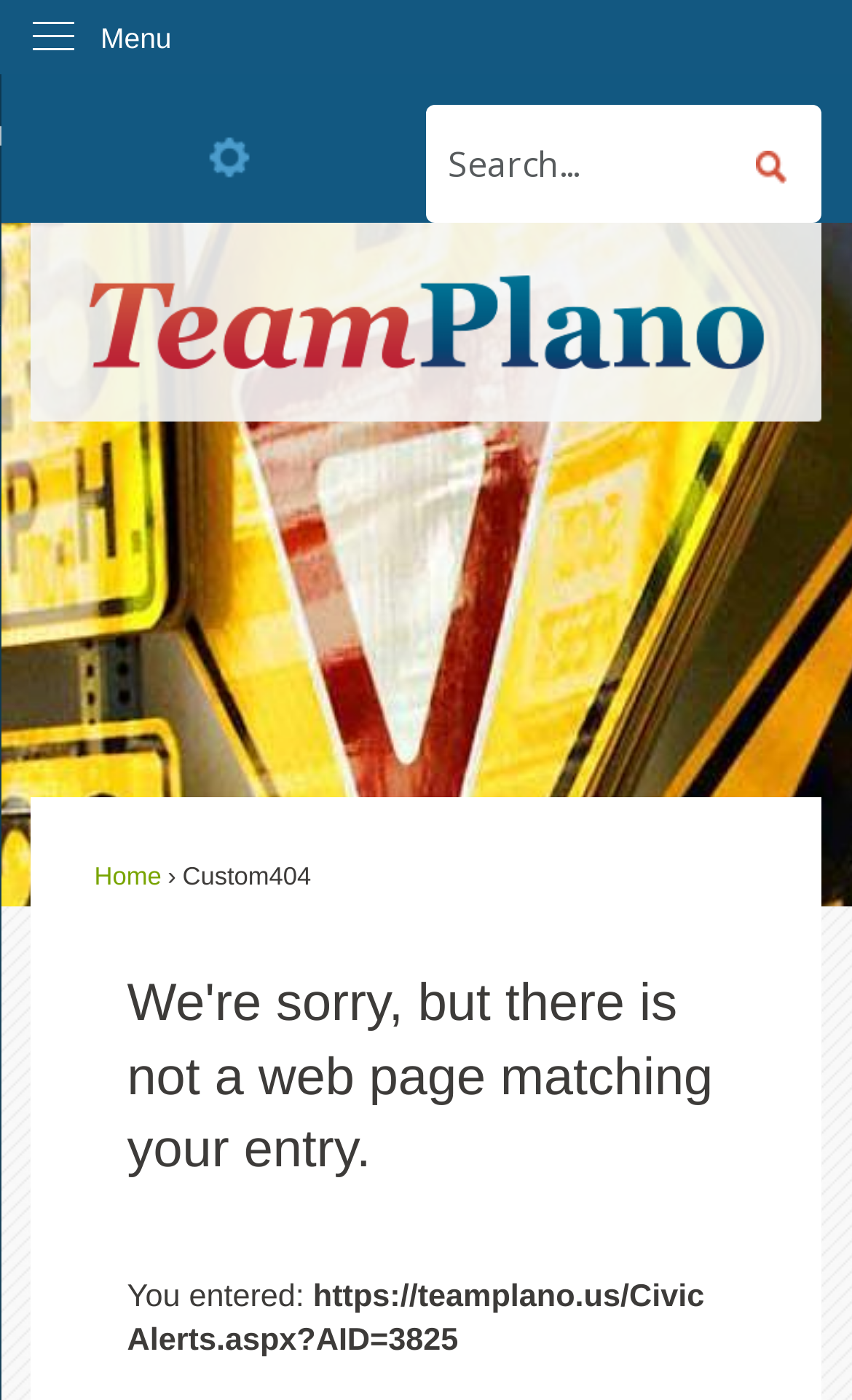From the image, can you give a detailed response to the question below:
What is the error message displayed on the webpage?

The webpage displays a message 'We're sorry, but there is not a web page matching your entry.' This indicates that the user has entered an invalid URL or searched for a non-existent webpage, resulting in a 404 error.